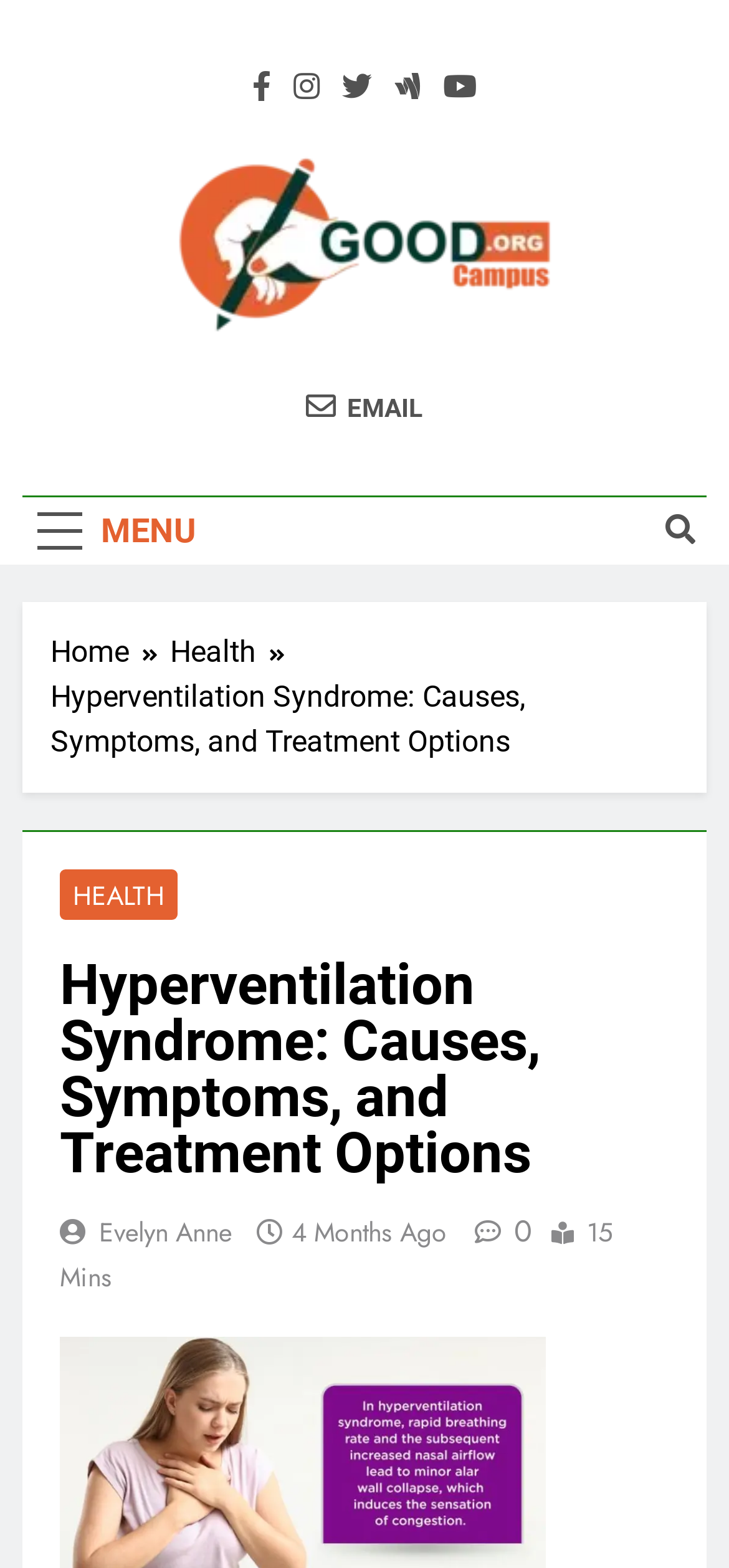Locate and generate the text content of the webpage's heading.

Hyperventilation Syndrome: Causes, Symptoms, and Treatment Options